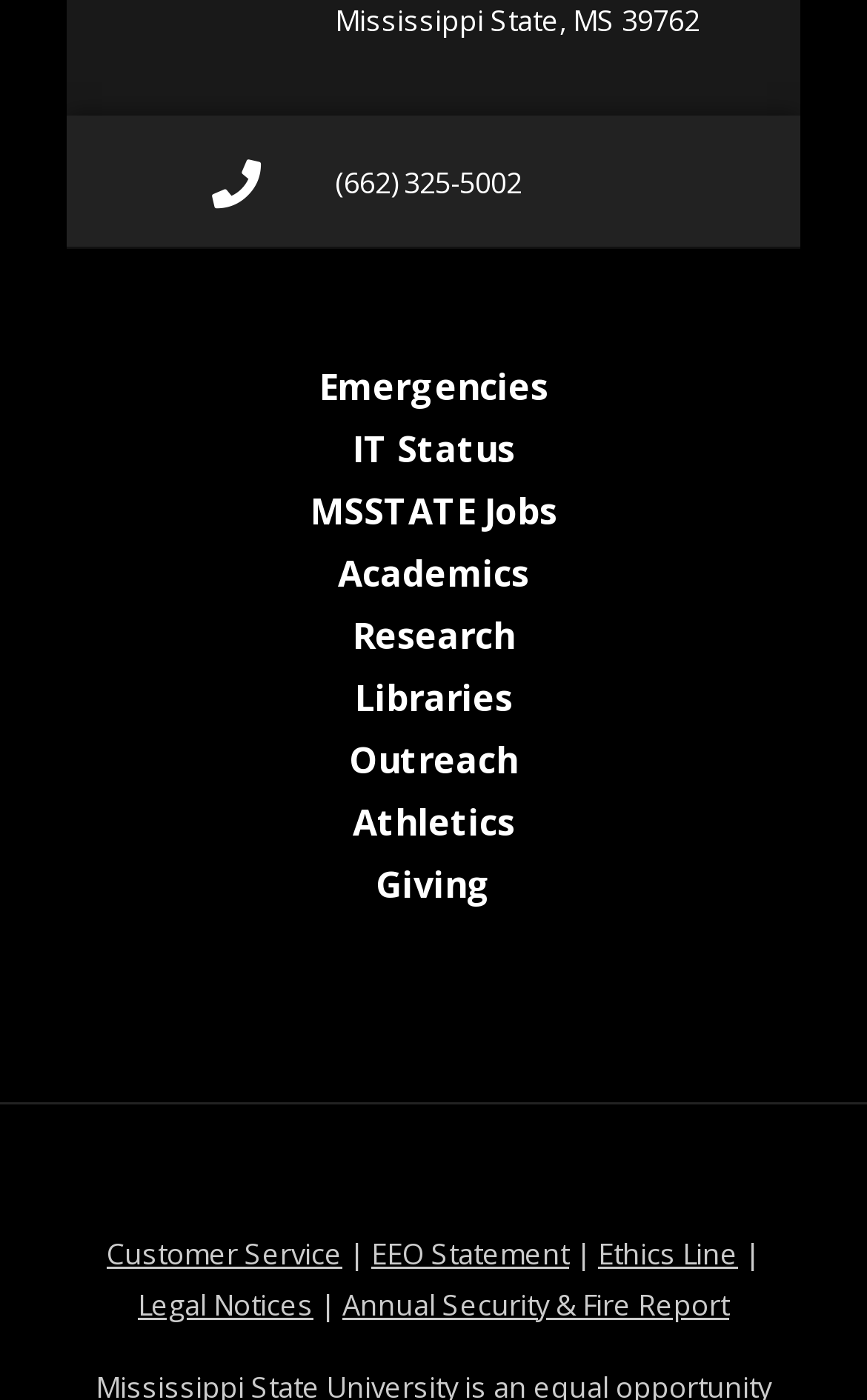Analyze the image and provide a detailed answer to the question: What is the logo of the university?

The logo is an image element located at the bottom of the webpage, with the text 'Logo for Mississippi State University' and a bounding box of [0.499, 0.659, 0.501, 0.694].